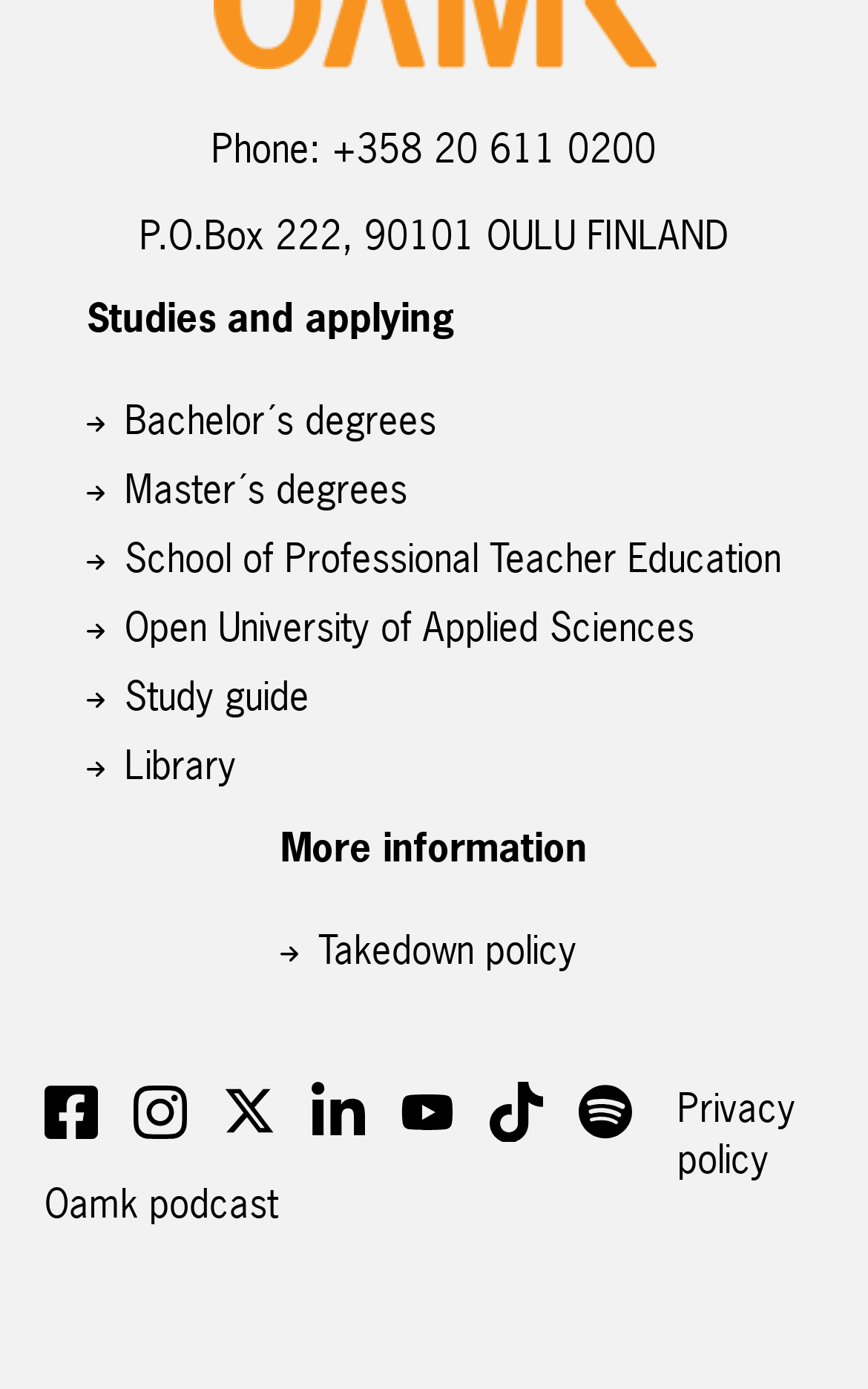Can you find the bounding box coordinates for the UI element given this description: "Library"? Provide the coordinates as four float numbers between 0 and 1: [left, top, right, bottom].

[0.144, 0.532, 0.272, 0.569]